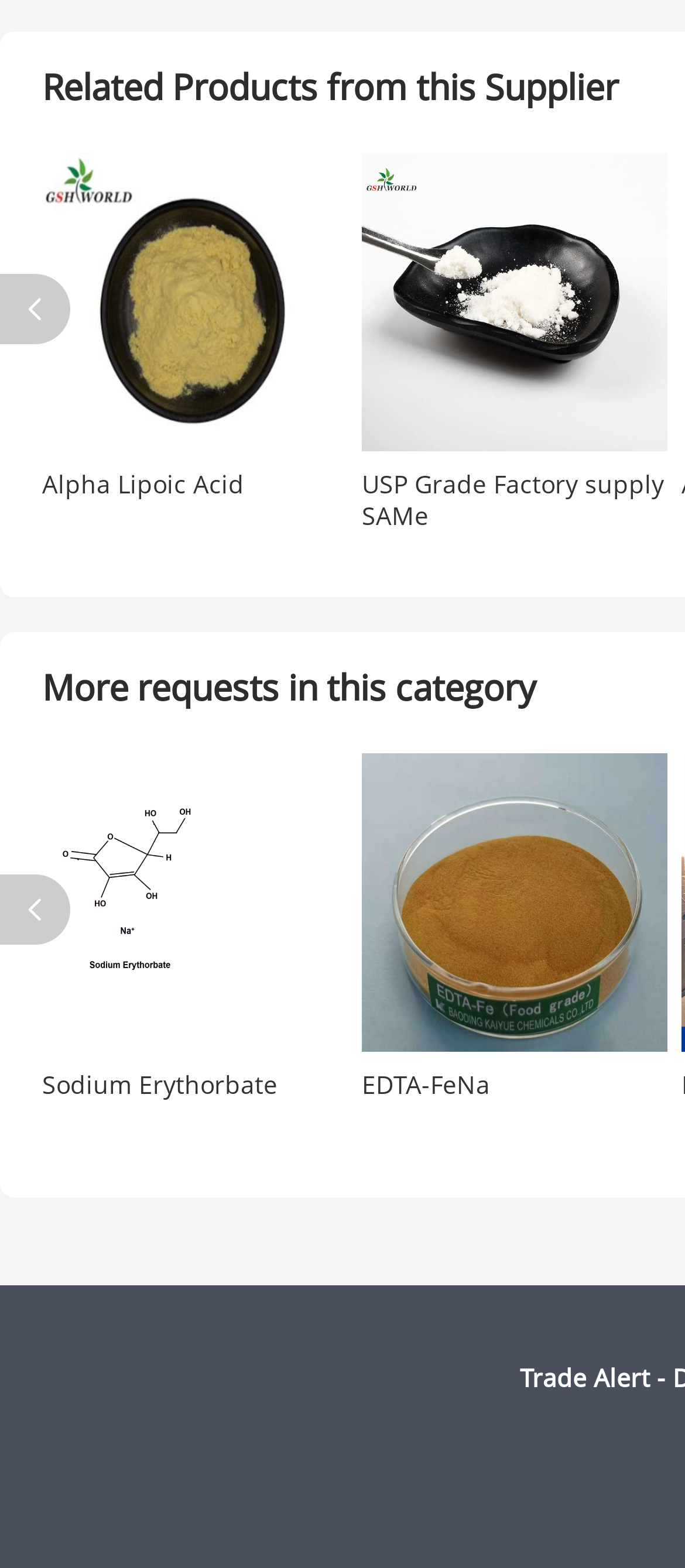Determine the bounding box coordinates for the region that must be clicked to execute the following instruction: "view EDTA-FeNa".

[0.528, 0.48, 0.974, 0.671]